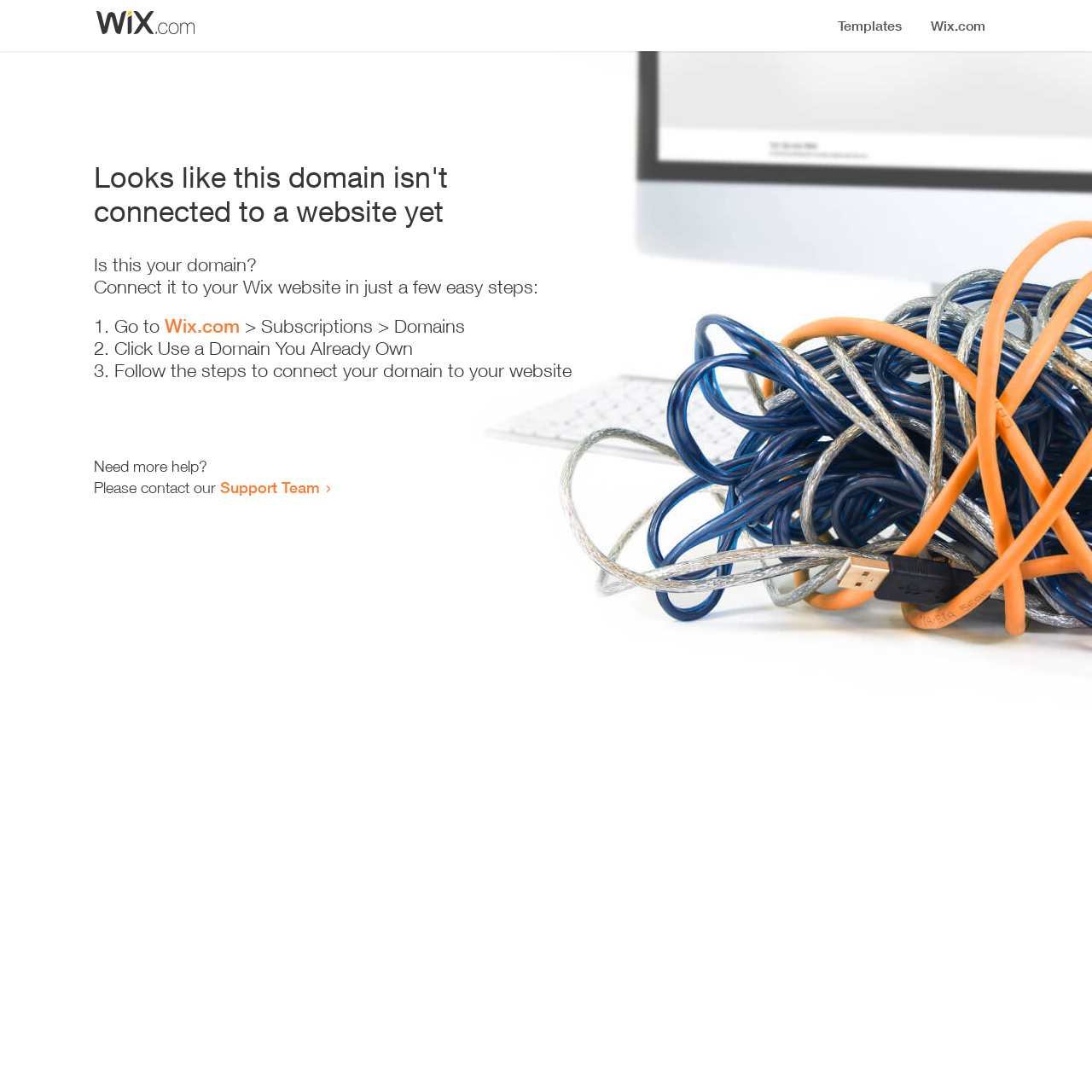Reply to the question with a brief word or phrase: What should I do if I need more help?

Contact Support Team